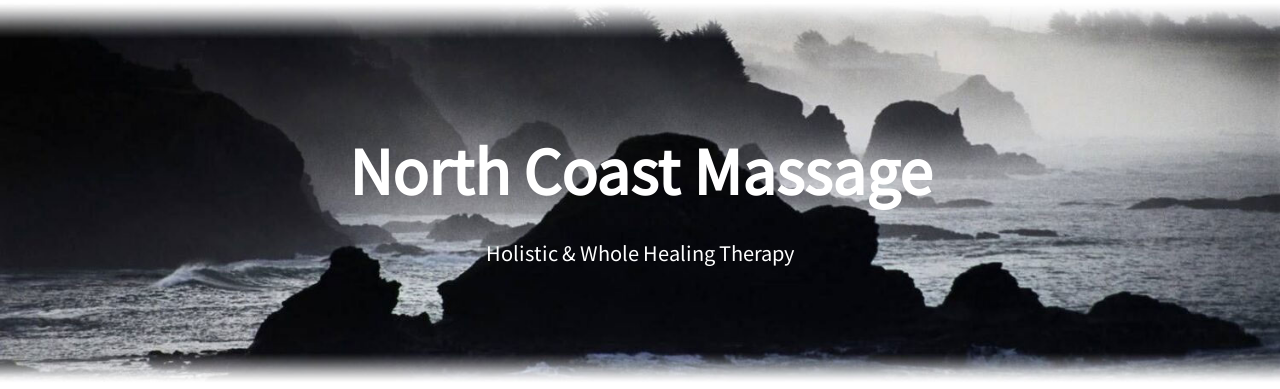What is the focus of the massage therapy?
Look at the image and answer with only one word or phrase.

Holistic wellness